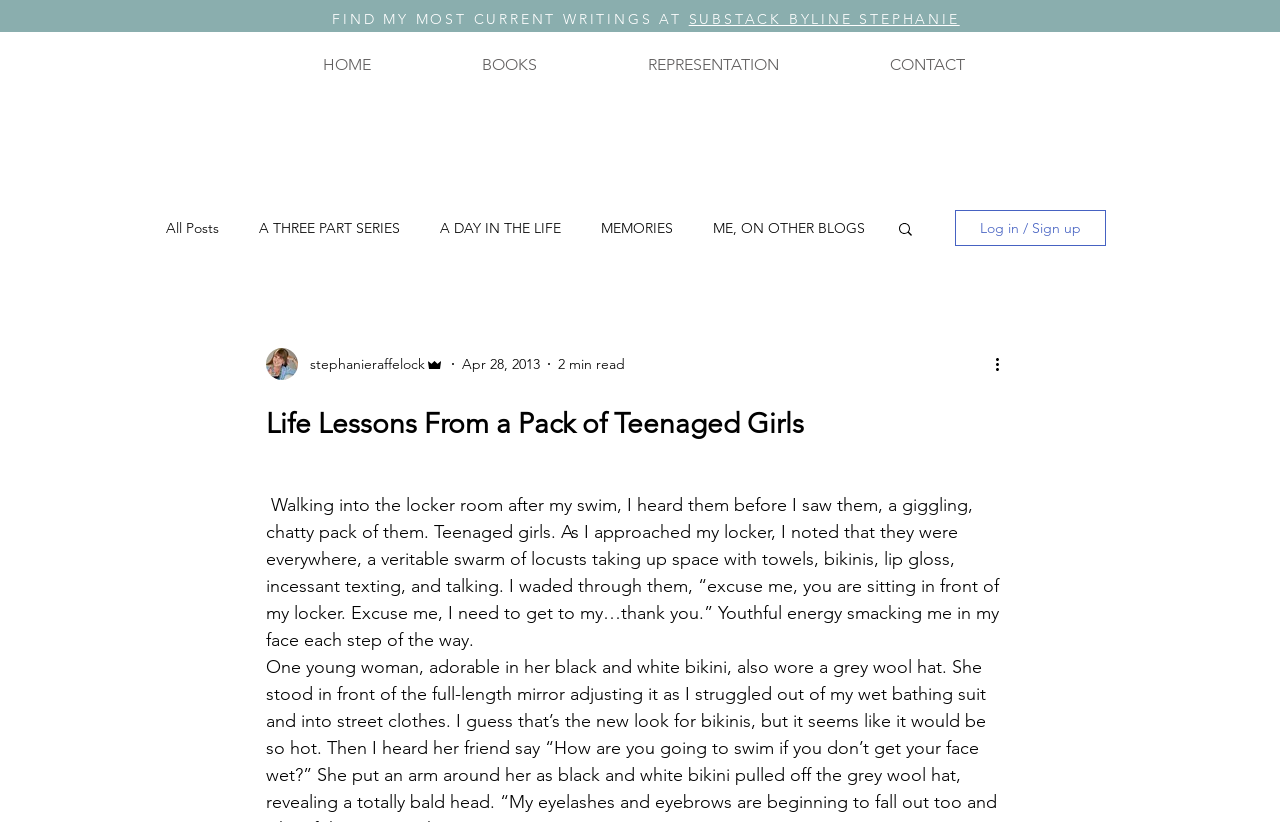What is the date of the latest article?
Give a comprehensive and detailed explanation for the question.

The date of the latest article is indicated as 'Apr 28, 2013' below the article's title, suggesting that the article was published on April 28, 2013.